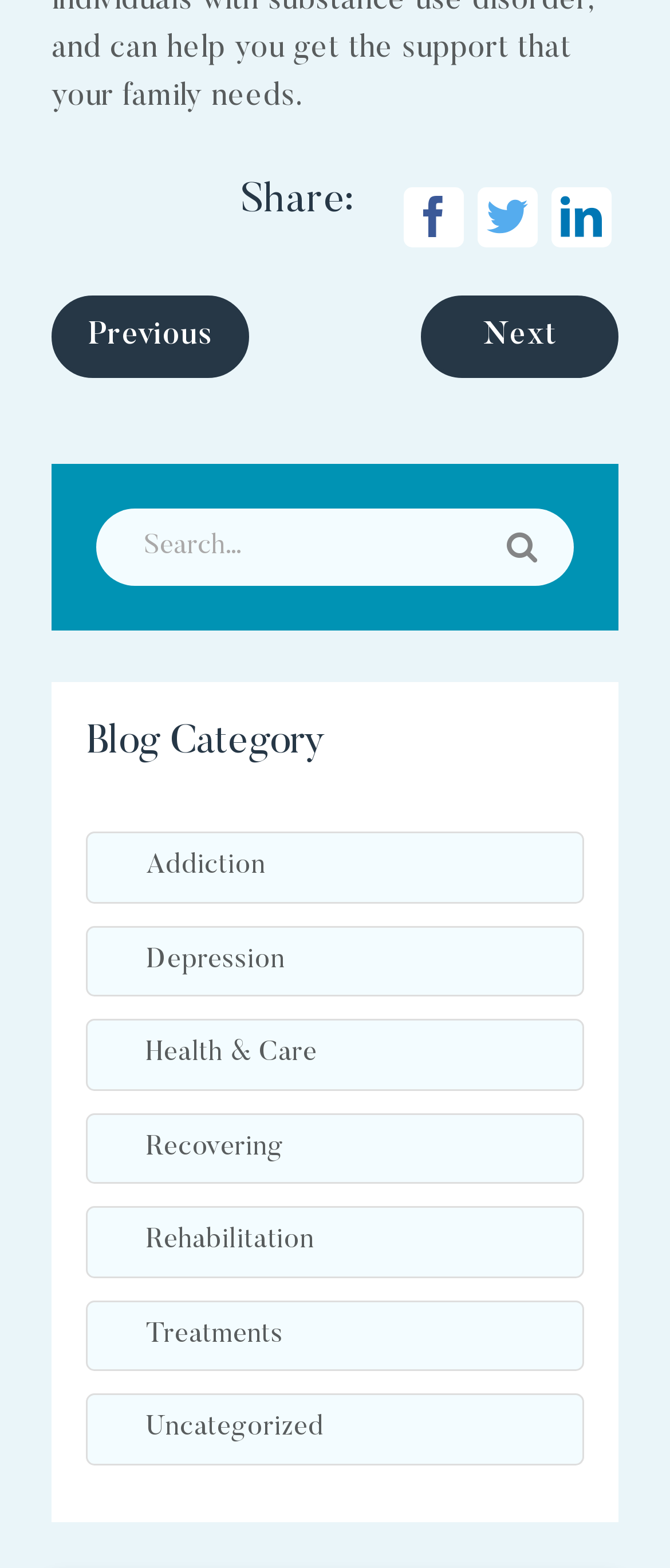Locate the bounding box coordinates of the item that should be clicked to fulfill the instruction: "Go to the next page".

[0.628, 0.188, 0.923, 0.241]